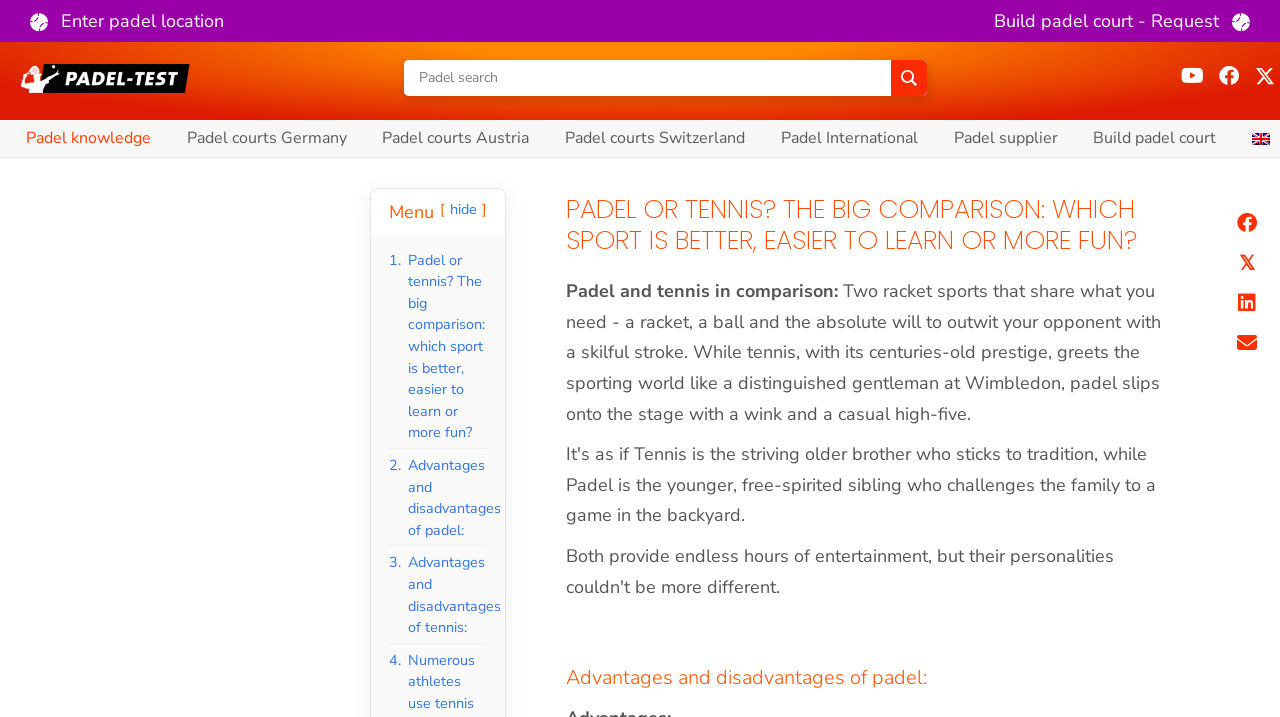Extract the main heading text from the webpage.

PADEL OR TENNIS? THE BIG COMPARISON: WHICH SPORT IS BETTER, EASIER TO LEARN OR MORE FUN?